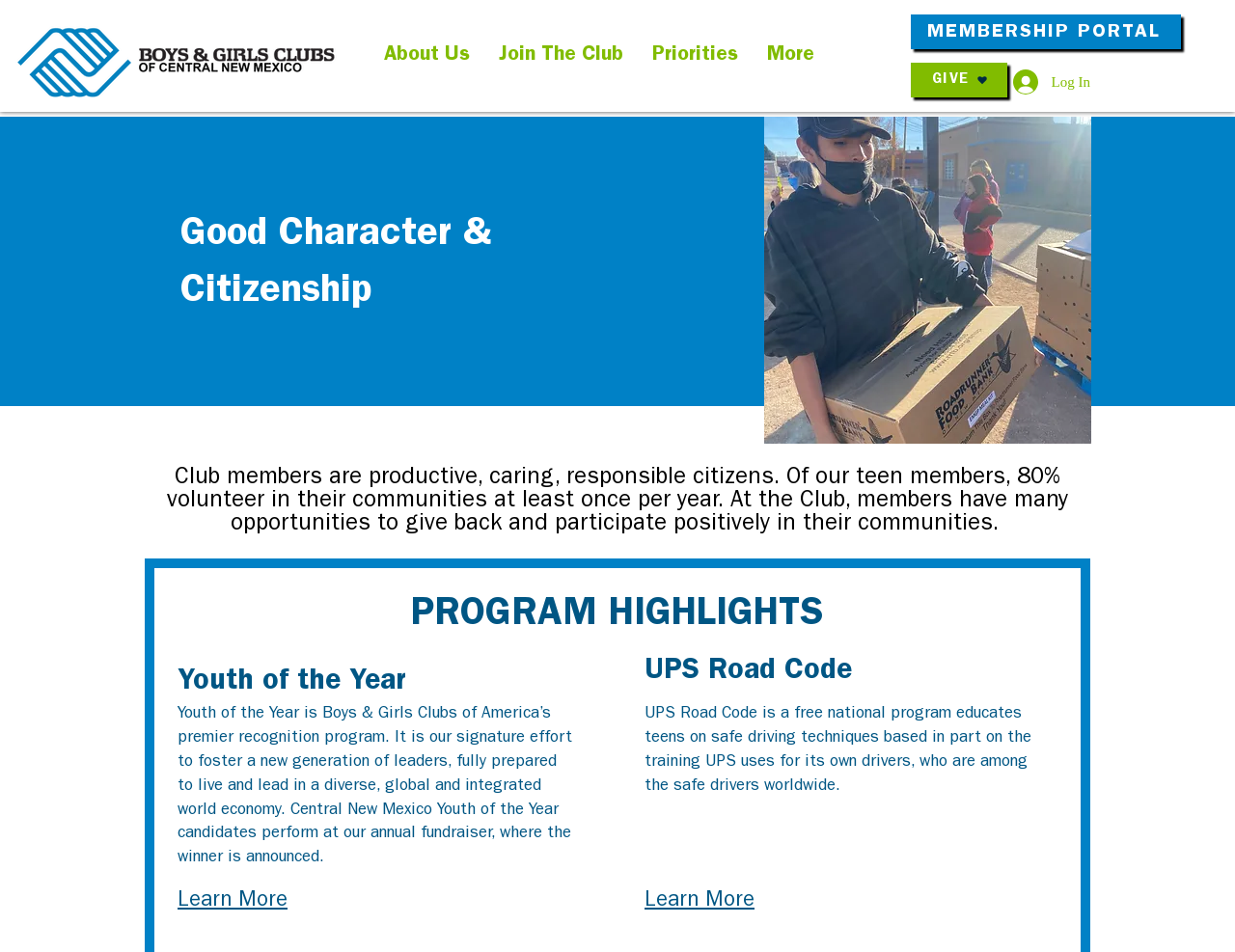Identify the bounding box for the element characterized by the following description: "More".

[0.609, 0.032, 0.671, 0.084]